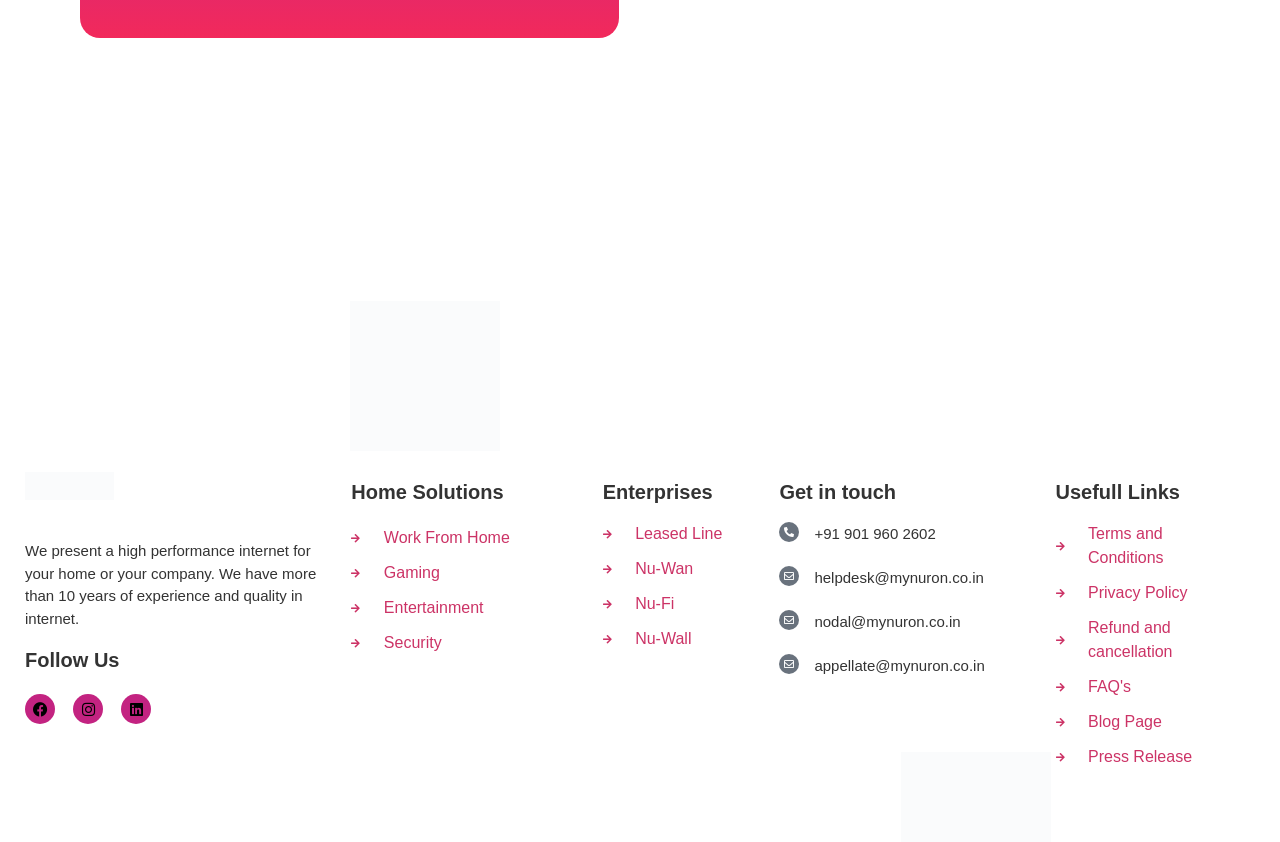Use a single word or phrase to answer the question: What type of internet services does the company provide?

Home and enterprise